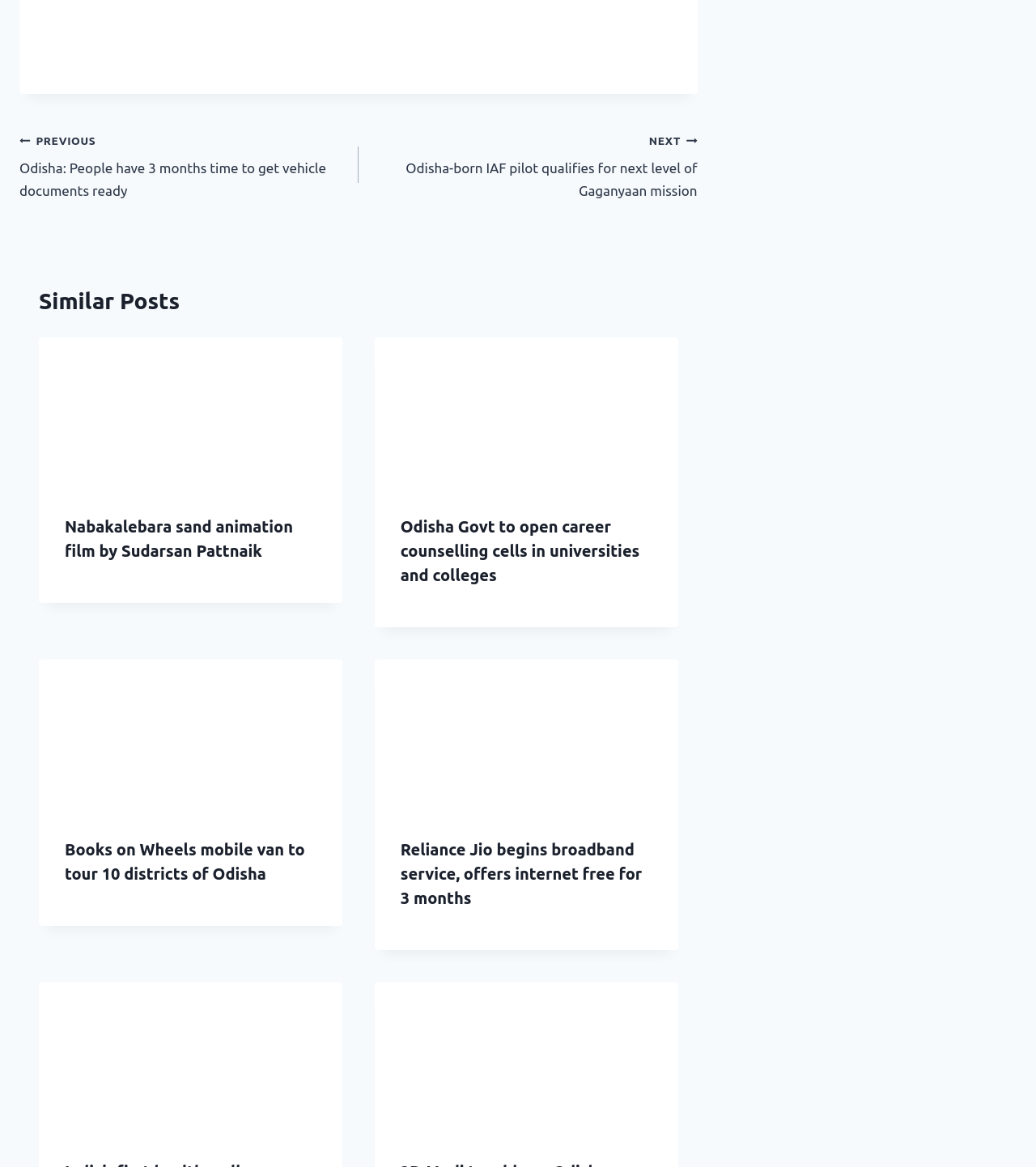What is the topic of the third similar post?
Answer the question with as much detail as possible.

I looked at the third article element under the 'Similar Posts' heading and found the heading element with the text 'Books on Wheels mobile van to tour 10 districts of Odisha', so the topic is related to 'Books on Wheels mobile van'.